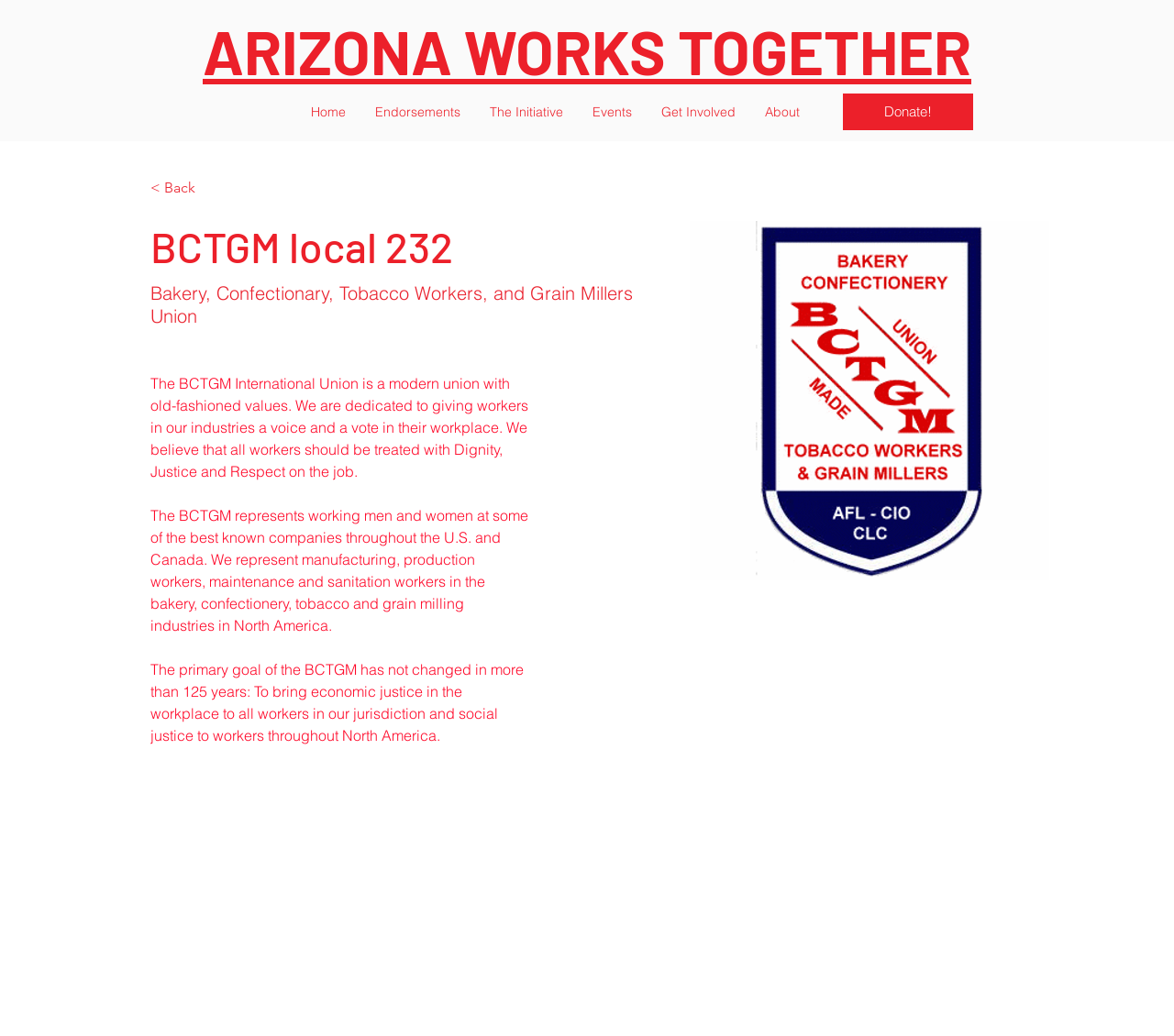Extract the primary heading text from the webpage.

ARIZONA WORKS TOGETHER